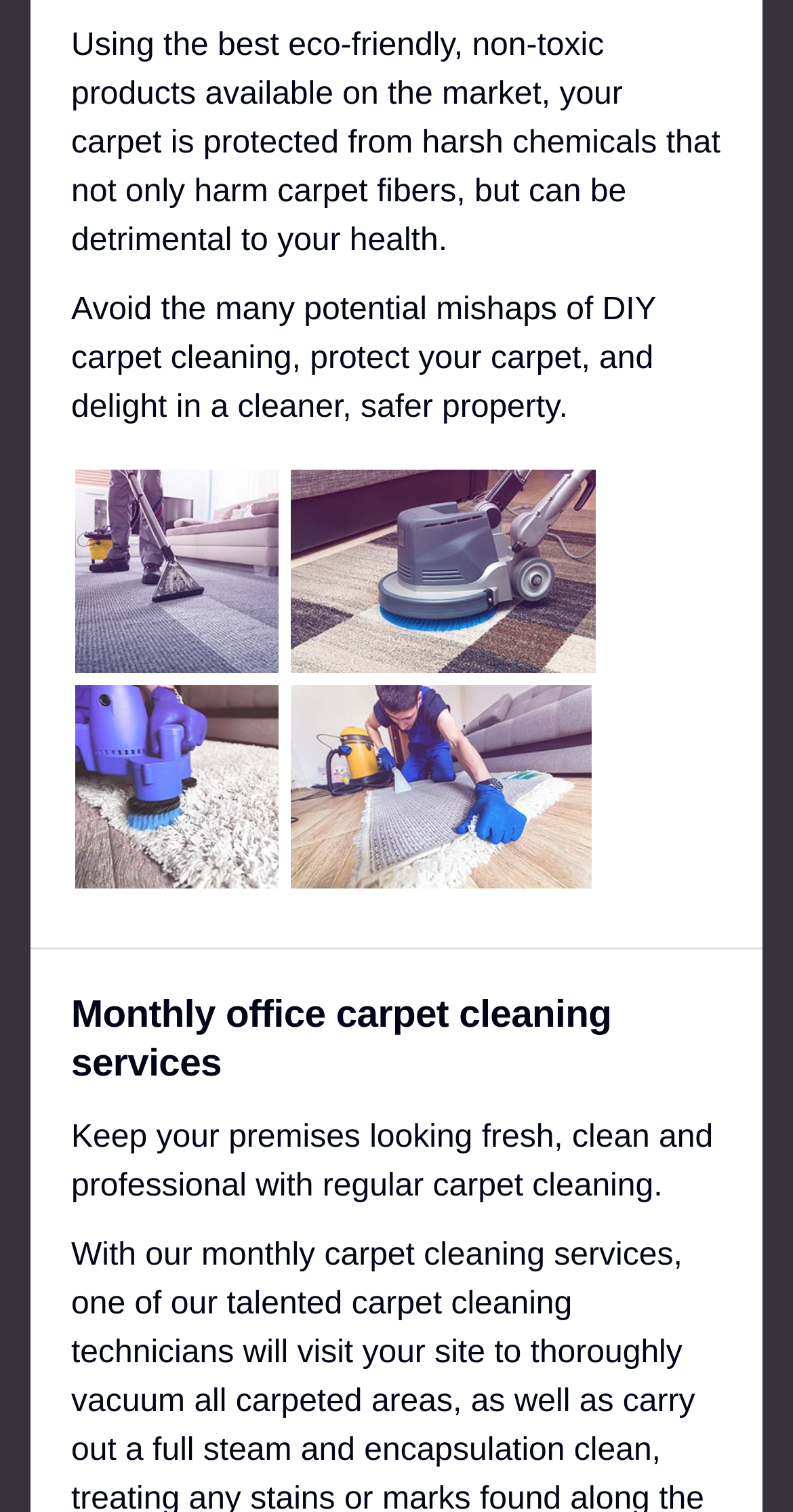Based on the element description: "title="Rug deep scrub"", identify the bounding box coordinates for this UI element. The coordinates must be four float numbers between 0 and 1, listed as [left, top, right, bottom].

[0.095, 0.453, 0.351, 0.587]